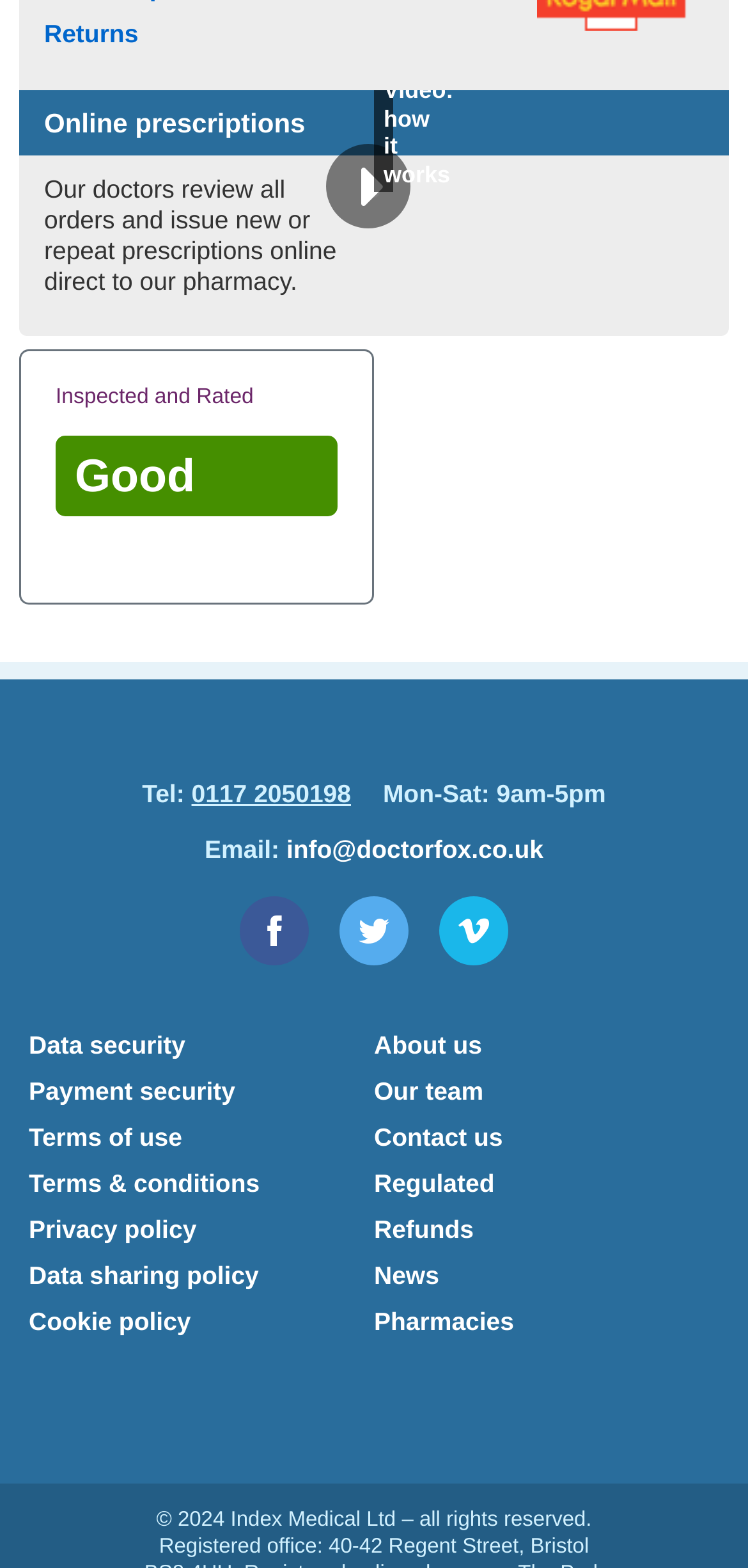Find the bounding box coordinates of the area to click in order to follow the instruction: "Email to info@doctorfox.co.uk".

[0.383, 0.532, 0.726, 0.551]